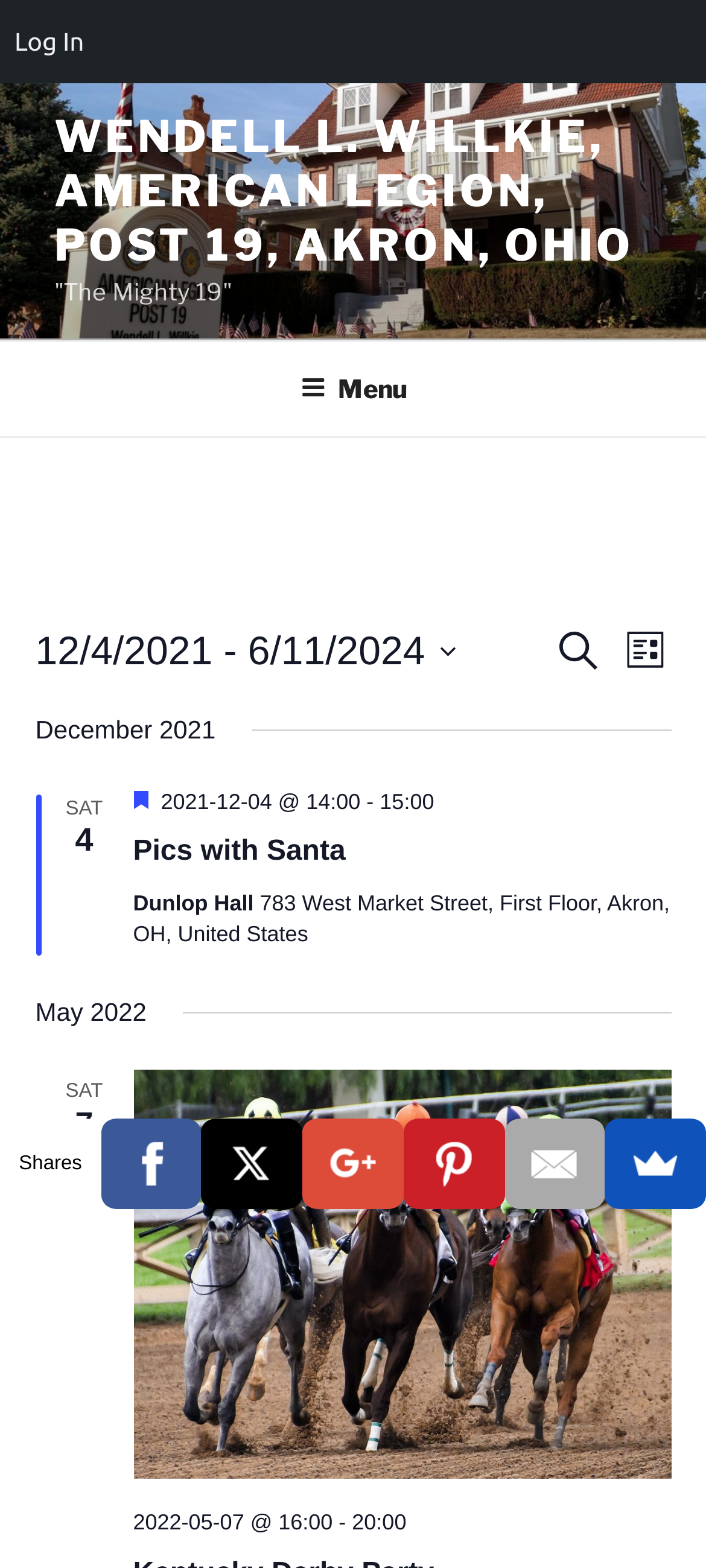What is the purpose of the 'Search' button?
Answer the question with detailed information derived from the image.

The 'Search' button is located in the 'Events Search and Views Navigation' section of the webpage. Its purpose is to allow users to search for specific events by keyword or other criteria.